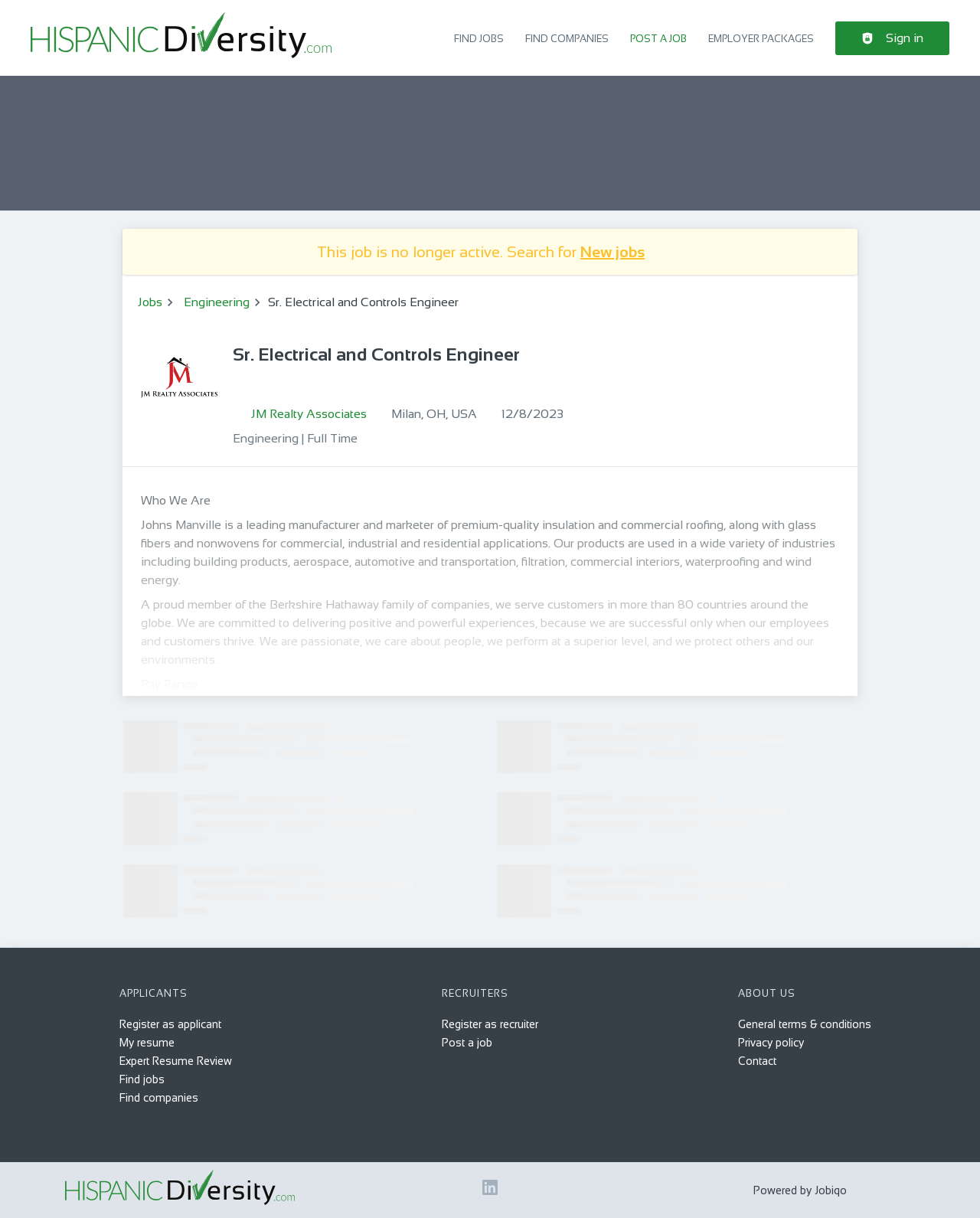Determine the bounding box for the described HTML element: "General terms & conditions". Ensure the coordinates are four float numbers between 0 and 1 in the format [left, top, right, bottom].

[0.753, 0.836, 0.889, 0.846]